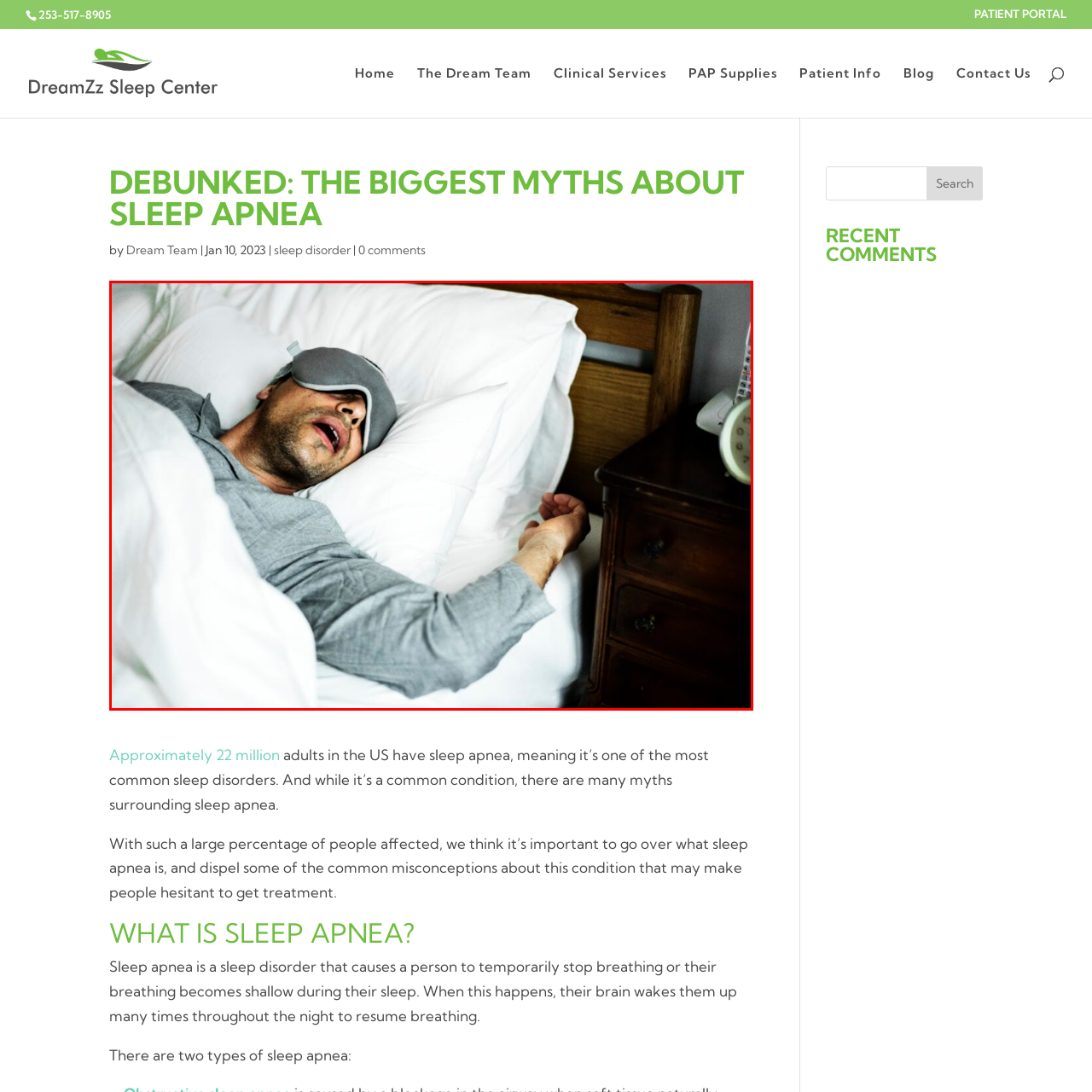Analyze the picture enclosed by the red bounding box and provide a single-word or phrase answer to this question:
What is the theme of the image?

Sleep